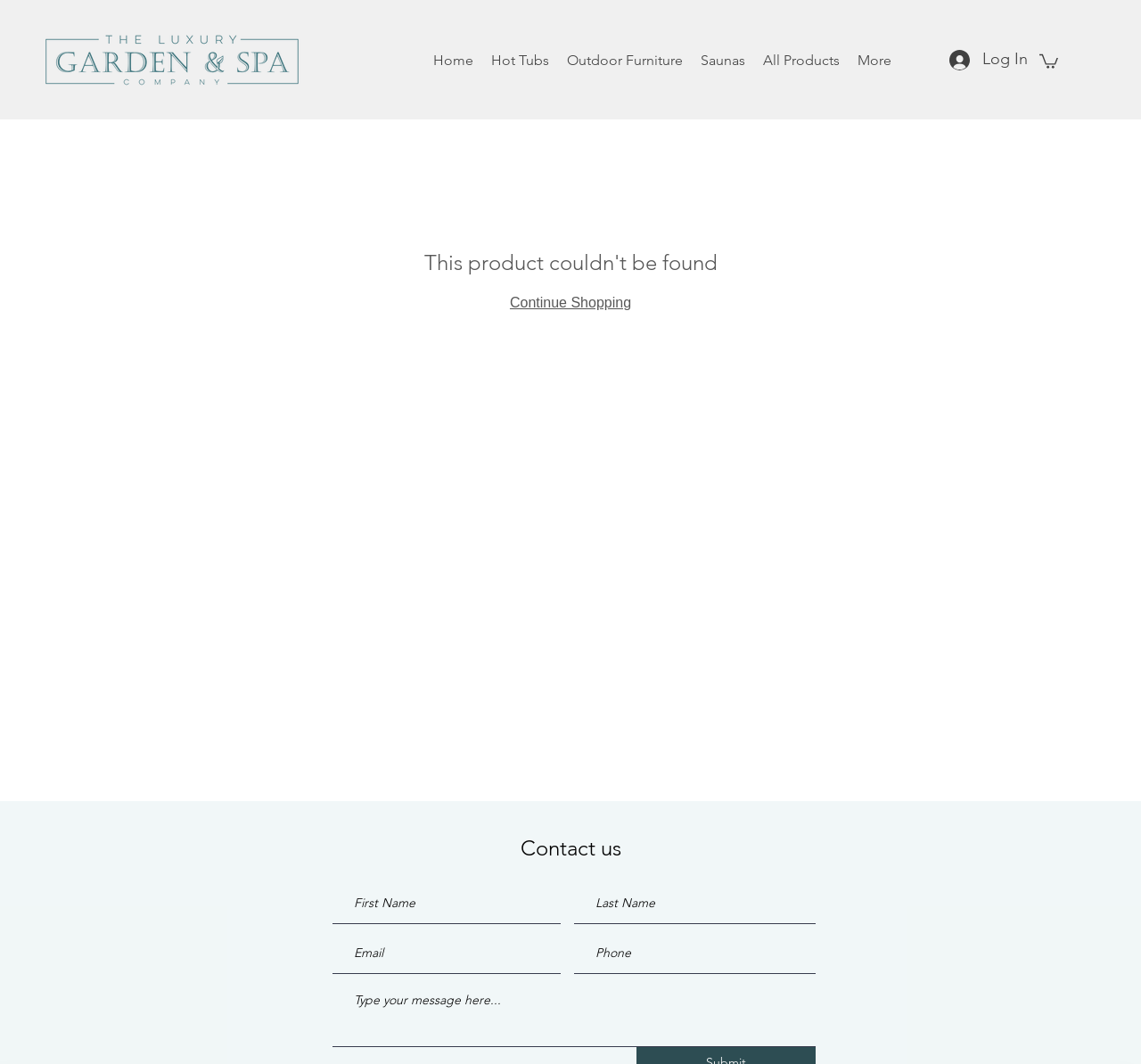What is the button at the top right corner?
Kindly give a detailed and elaborate answer to the question.

The button is located at the top right corner of the webpage, and it has an image next to it, which suggests that it is for logging into the website.